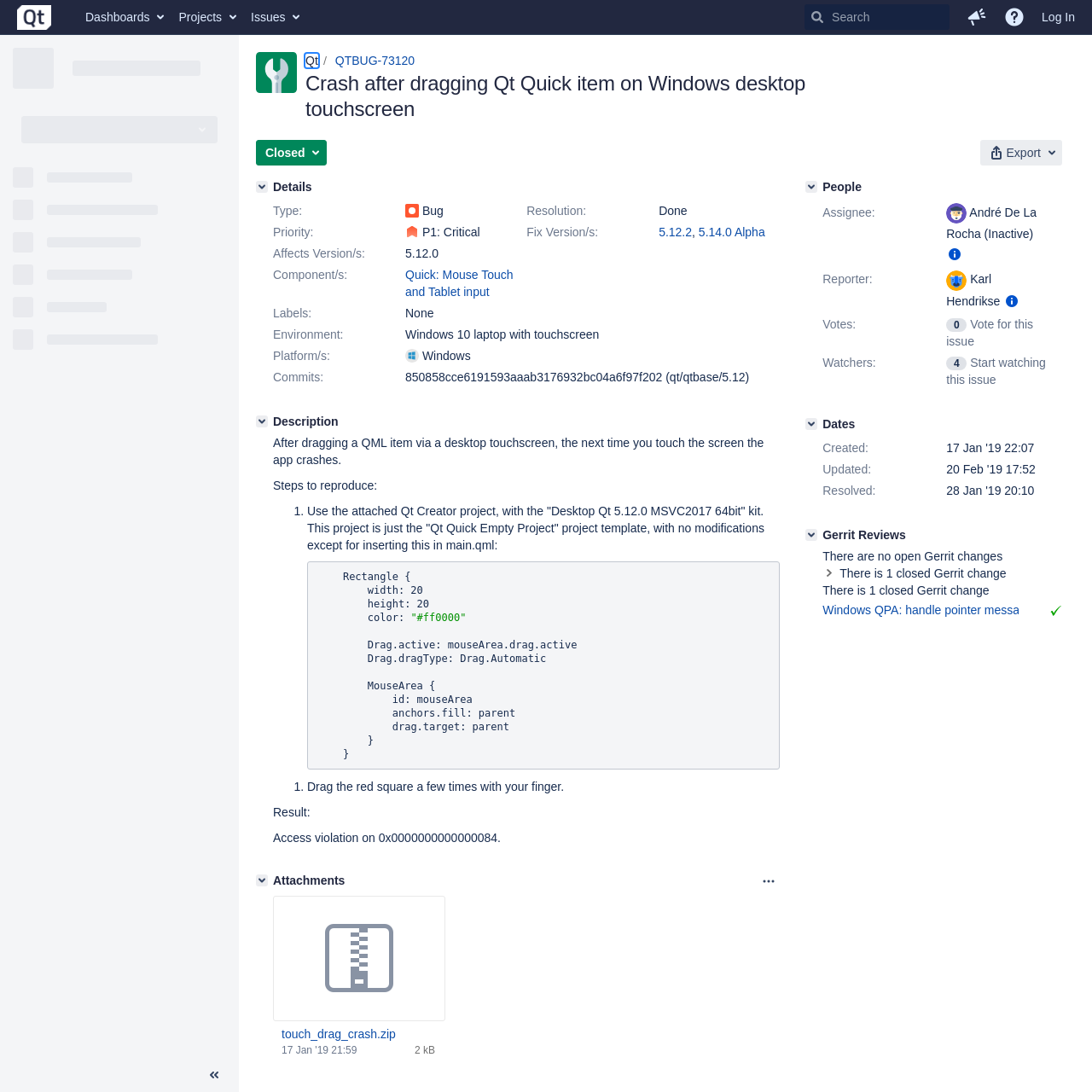Please specify the bounding box coordinates for the clickable region that will help you carry out the instruction: "View issue description".

[0.25, 0.378, 0.314, 0.394]